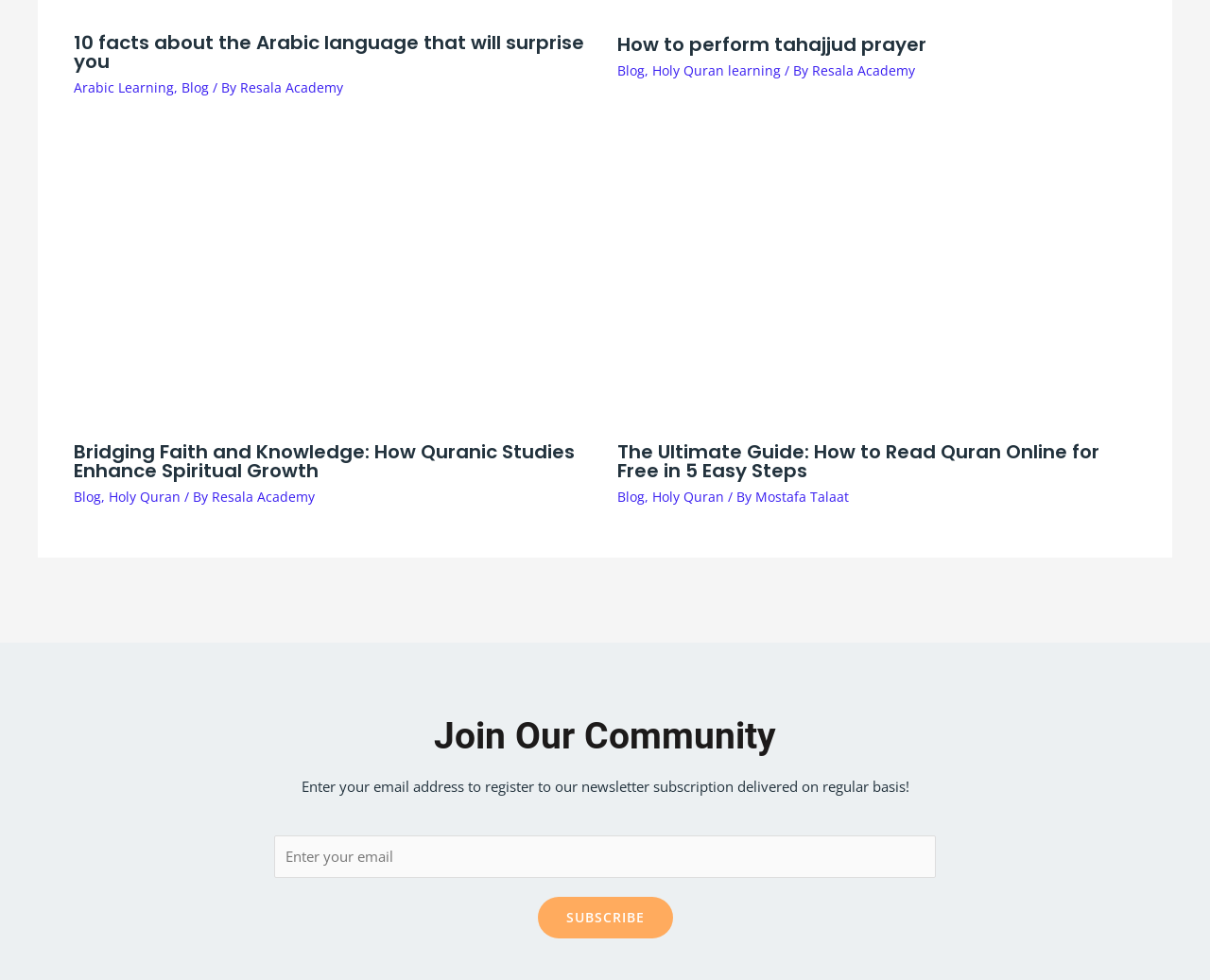What is the call-to-action of the button?
We need a detailed and meticulous answer to the question.

The button has a text 'SUBSCRIBE' and is located below a textbox and a text that says 'Enter your email address to register to our newsletter subscription delivered on regular basis!', which suggests that the call-to-action of the button is to subscribe to the newsletter.